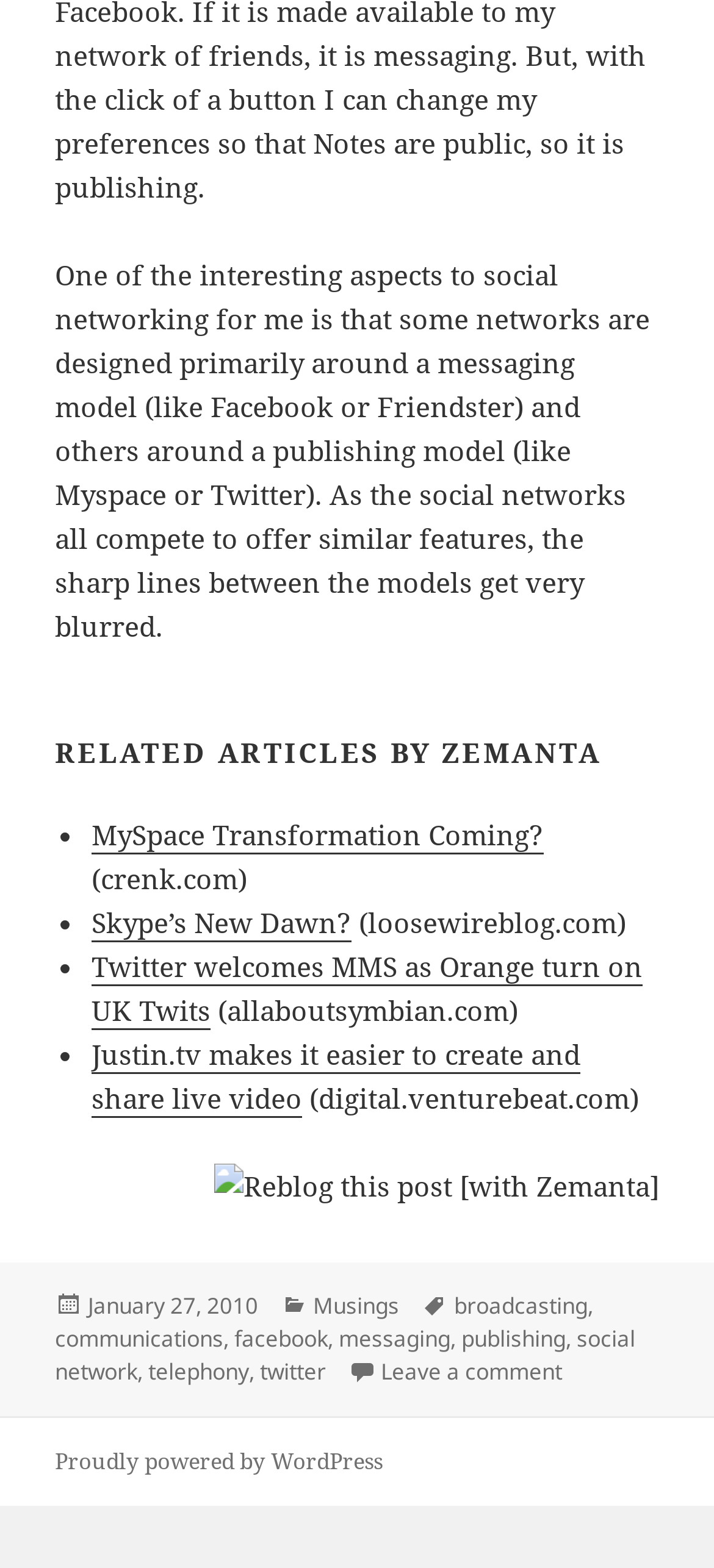Please identify the bounding box coordinates of the clickable area that will fulfill the following instruction: "Click on 'Reblog this post [with Zemanta}'". The coordinates should be in the format of four float numbers between 0 and 1, i.e., [left, top, right, bottom].

[0.3, 0.742, 0.923, 0.77]